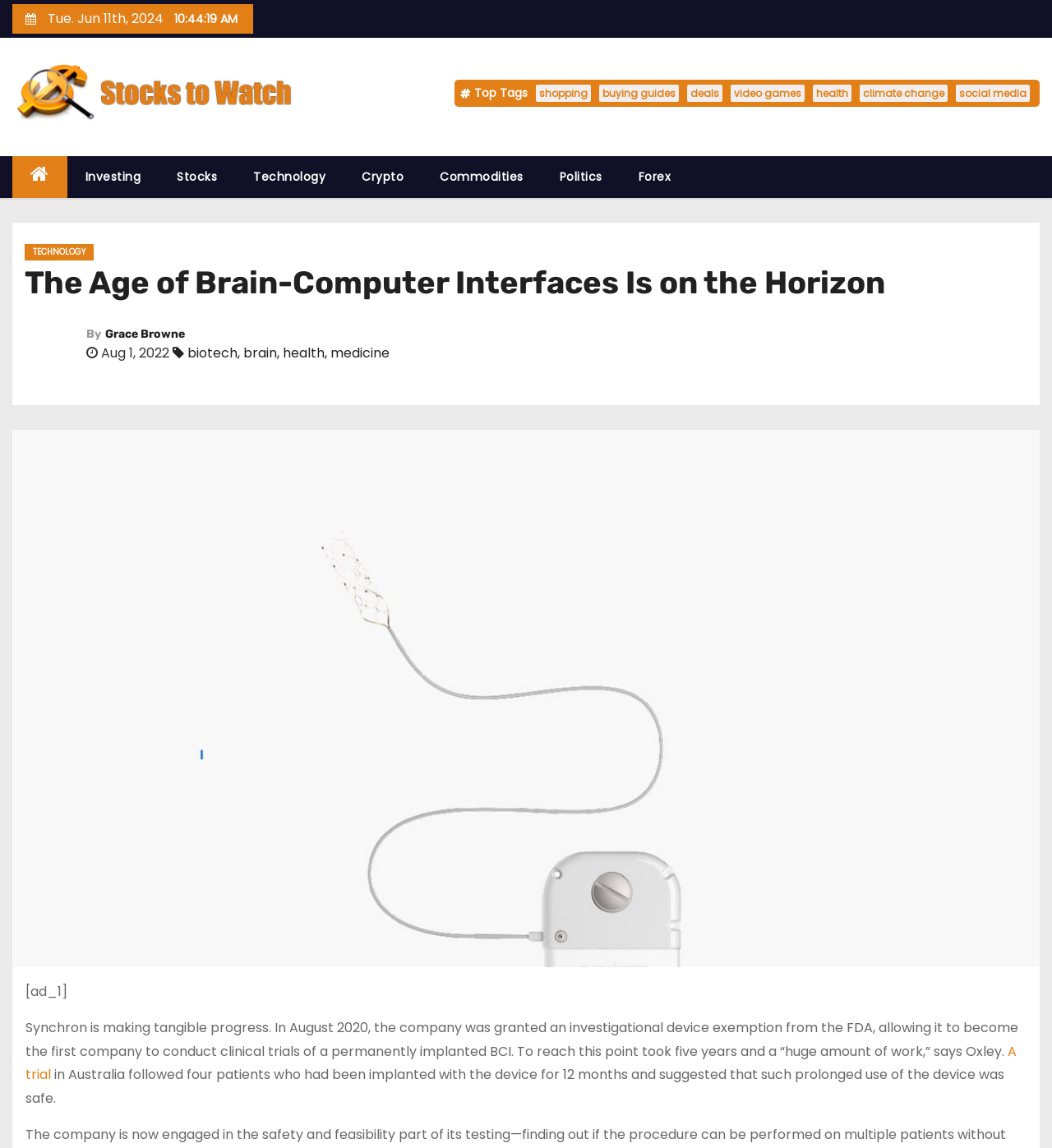Predict the bounding box of the UI element based on the description: "Commodities". The coordinates should be four float numbers between 0 and 1, formatted as [left, top, right, bottom].

[0.401, 0.136, 0.514, 0.173]